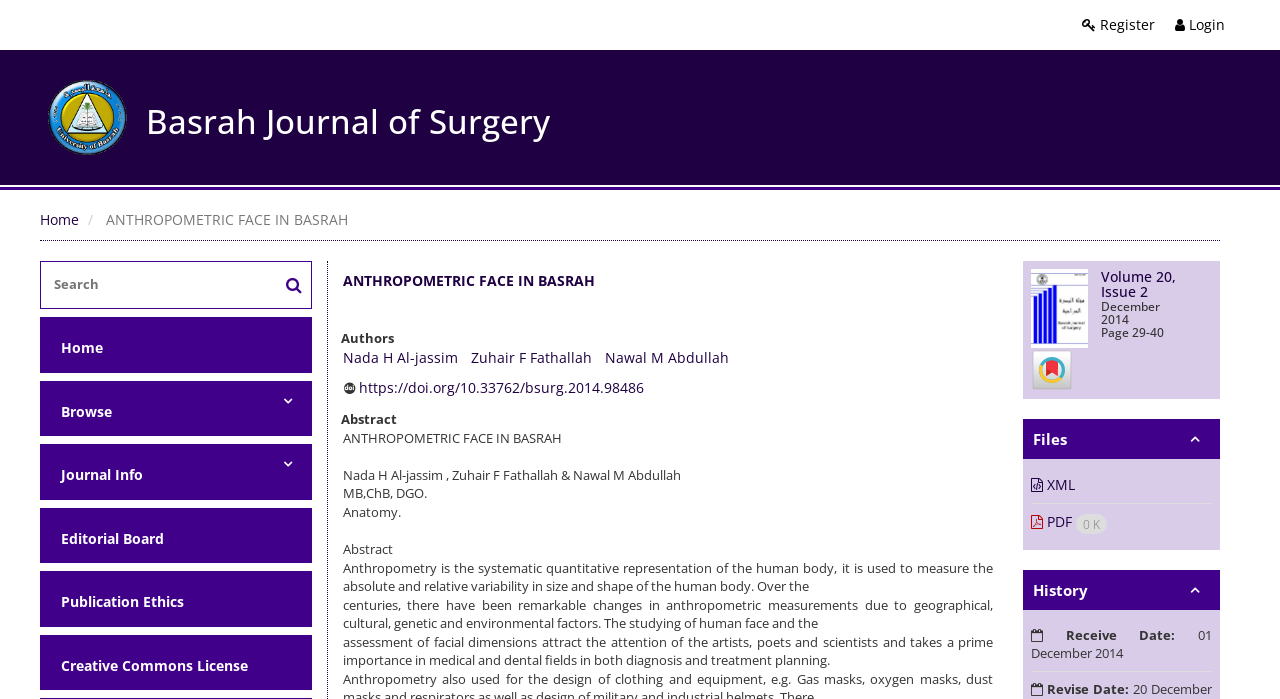Identify the bounding box coordinates of the part that should be clicked to carry out this instruction: "download the article in PDF".

[0.806, 0.733, 0.865, 0.76]